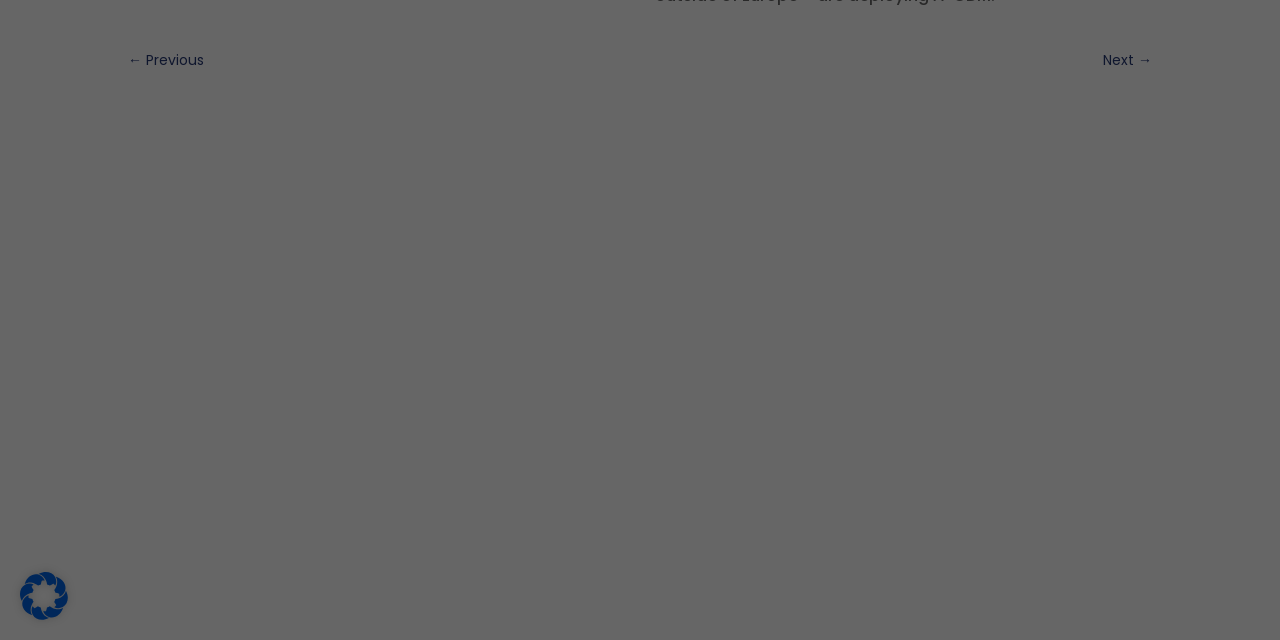Given the description "powered by Borlabs Cookie", determine the bounding box of the corresponding UI element.

[0.297, 0.72, 0.416, 0.74]